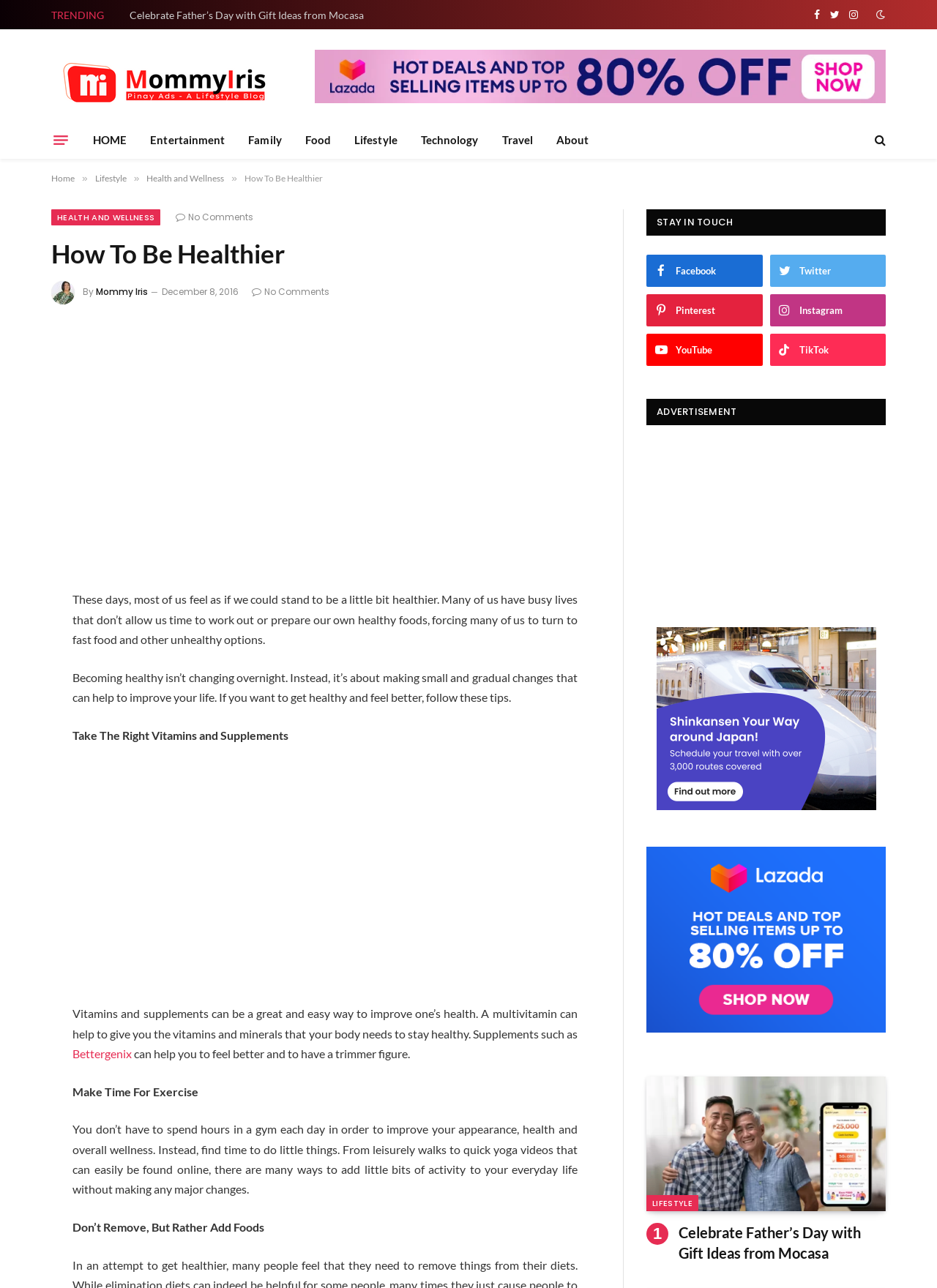Extract the main title from the webpage.

How To Be Healthier